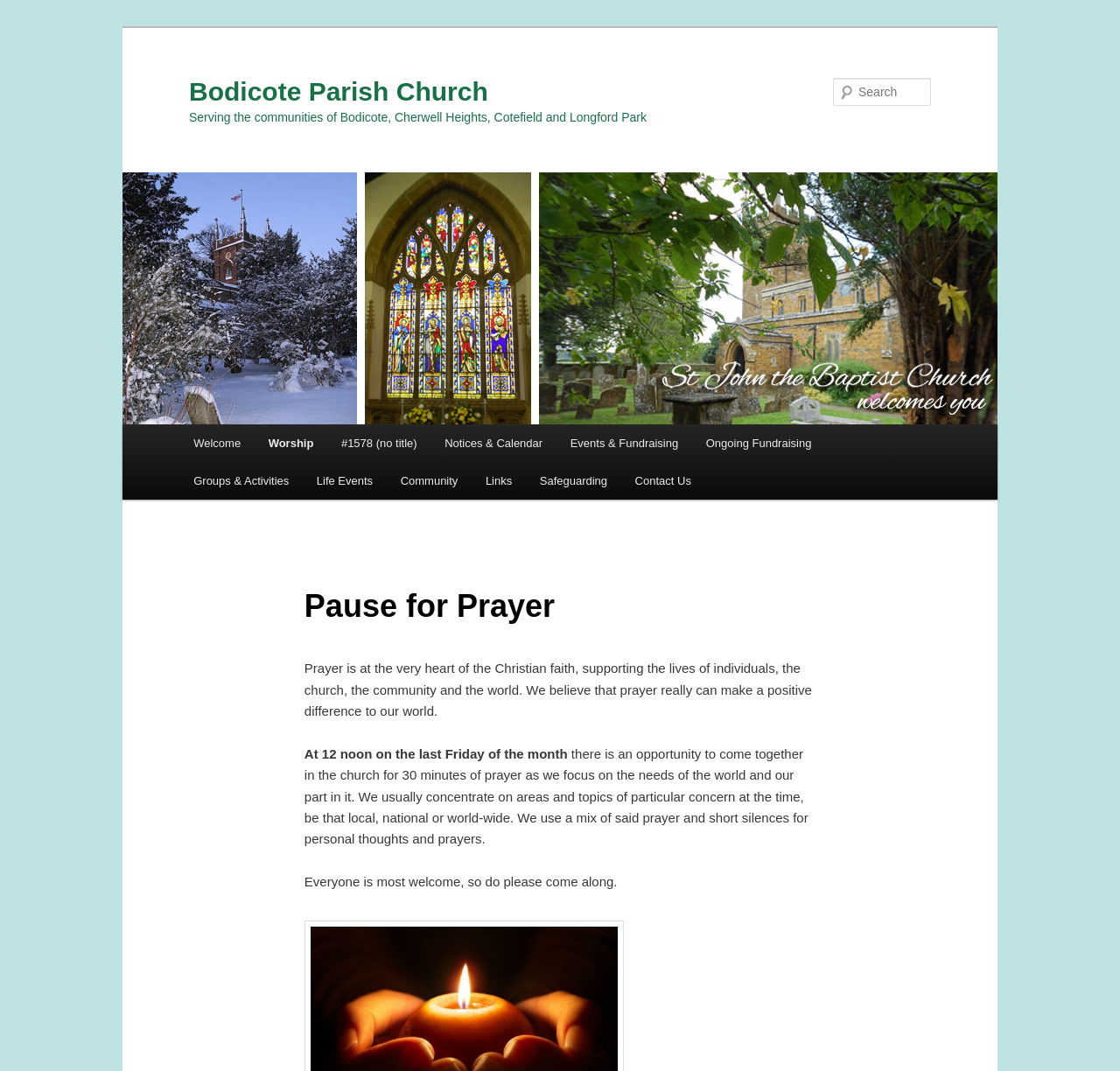Write a detailed summary of the webpage.

The webpage is about Bodicote Parish Church, with a prominent heading displaying the church's name at the top. Below the heading, there is a subheading that describes the church's service area, including Bodicote, Cherwell Heights, Cotefield, and Longford Park.

On the top-right corner, there is a search bar with a "Search" label, accompanied by a small image of the church. To the left of the search bar, there is a main menu with links to various sections, including "Welcome", "Worship", "Notices & Calendar", and others.

The main content of the page is focused on "Pause for Prayer", a prayer event held at the church. There is a heading "Pause for Prayer" followed by a paragraph explaining the importance of prayer in the Christian faith. Below this, there is a description of the prayer event, which takes place on the last Friday of every month at 12 noon. The event is open to everyone and lasts for 30 minutes, focusing on the needs of the world and the community.

Throughout the page, there are several links and buttons, including a "Skip to primary content" link at the top-left corner, which allows users to bypass the navigation menu and go directly to the main content.